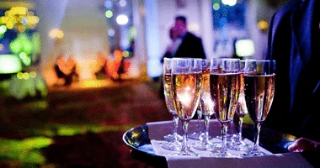Describe the important features and context of the image with as much detail as possible.

The image showcases a beautifully arranged tray holding multiple glasses filled with sparkling champagne. The glasses are elegantly stemmed and reflect the ambient lighting of the event, creating a festive atmosphere. In the background, indistinct figures can be seen mingling, suggesting a lively gathering or celebration, perhaps at a local event or special occasion, such as a wedding or party. This scene perfectly complements the discussed services of airport transfers and local event transportation, indicating that guests can enhance their experience with convenient travel solutions while enjoying their time with friends and family.